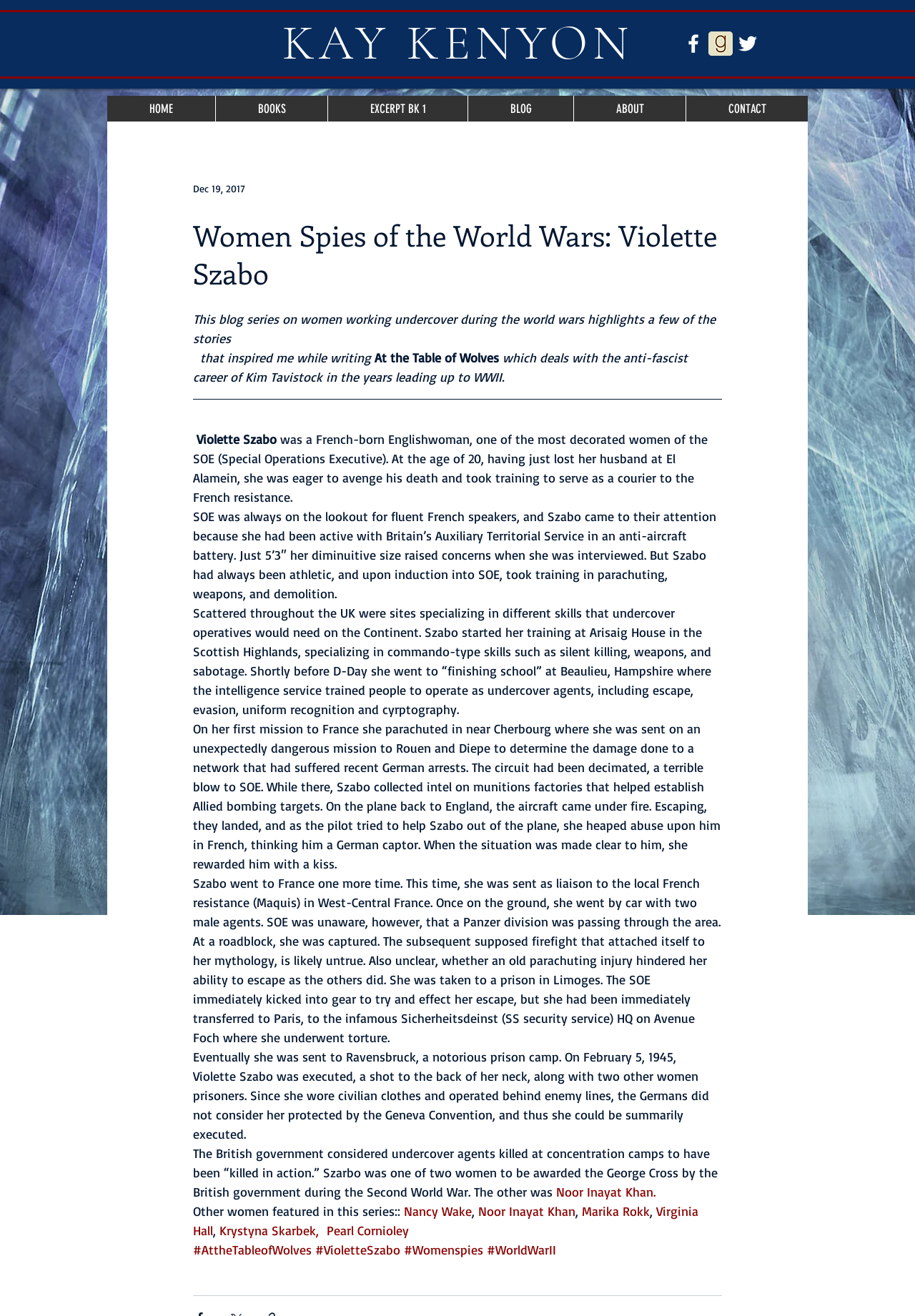What is the name of the blog series?
Answer the question based on the image using a single word or a brief phrase.

Women Spies of the World Wars